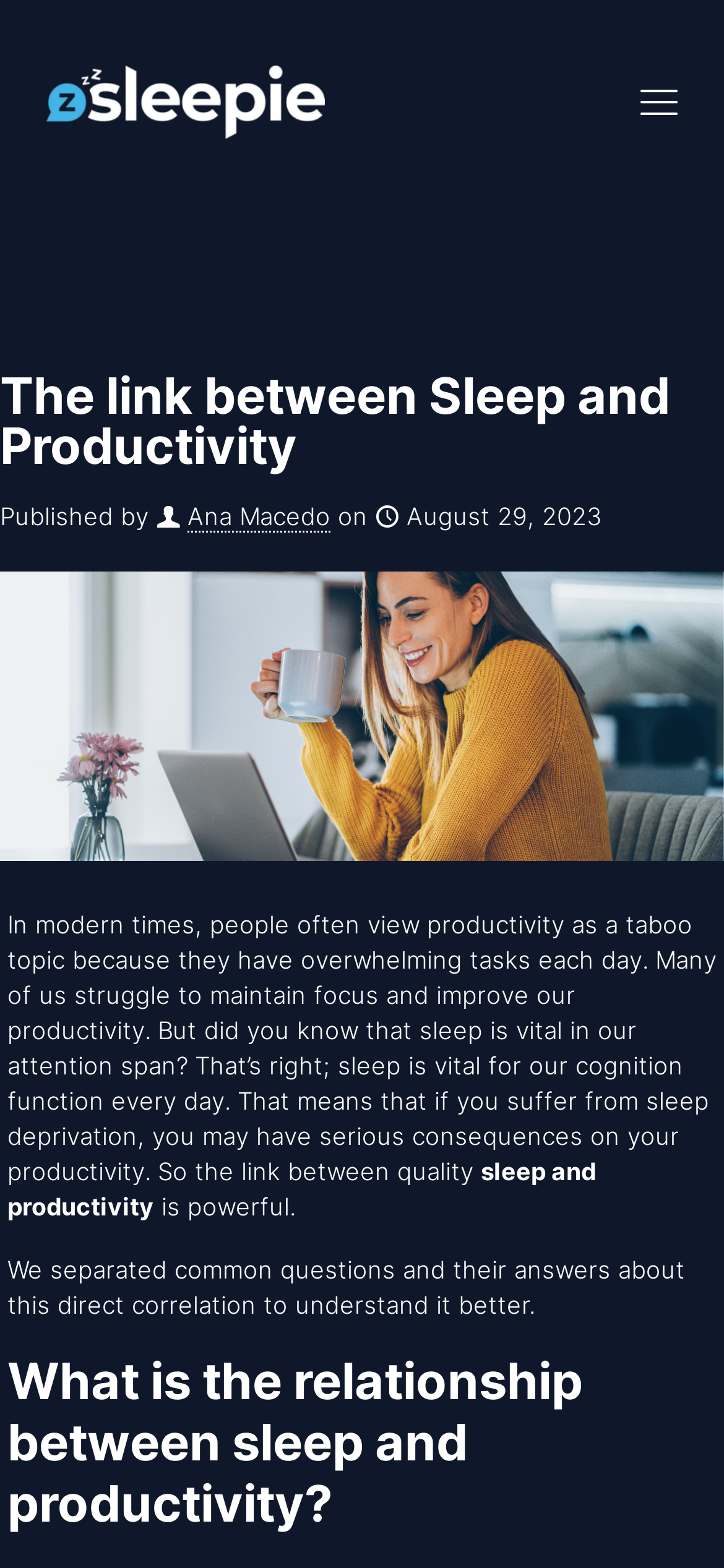What is the date of the article?
Based on the image, answer the question with as much detail as possible.

The date of the article can be found by looking at the section that says 'on' followed by the date, which is August 29, 2023.